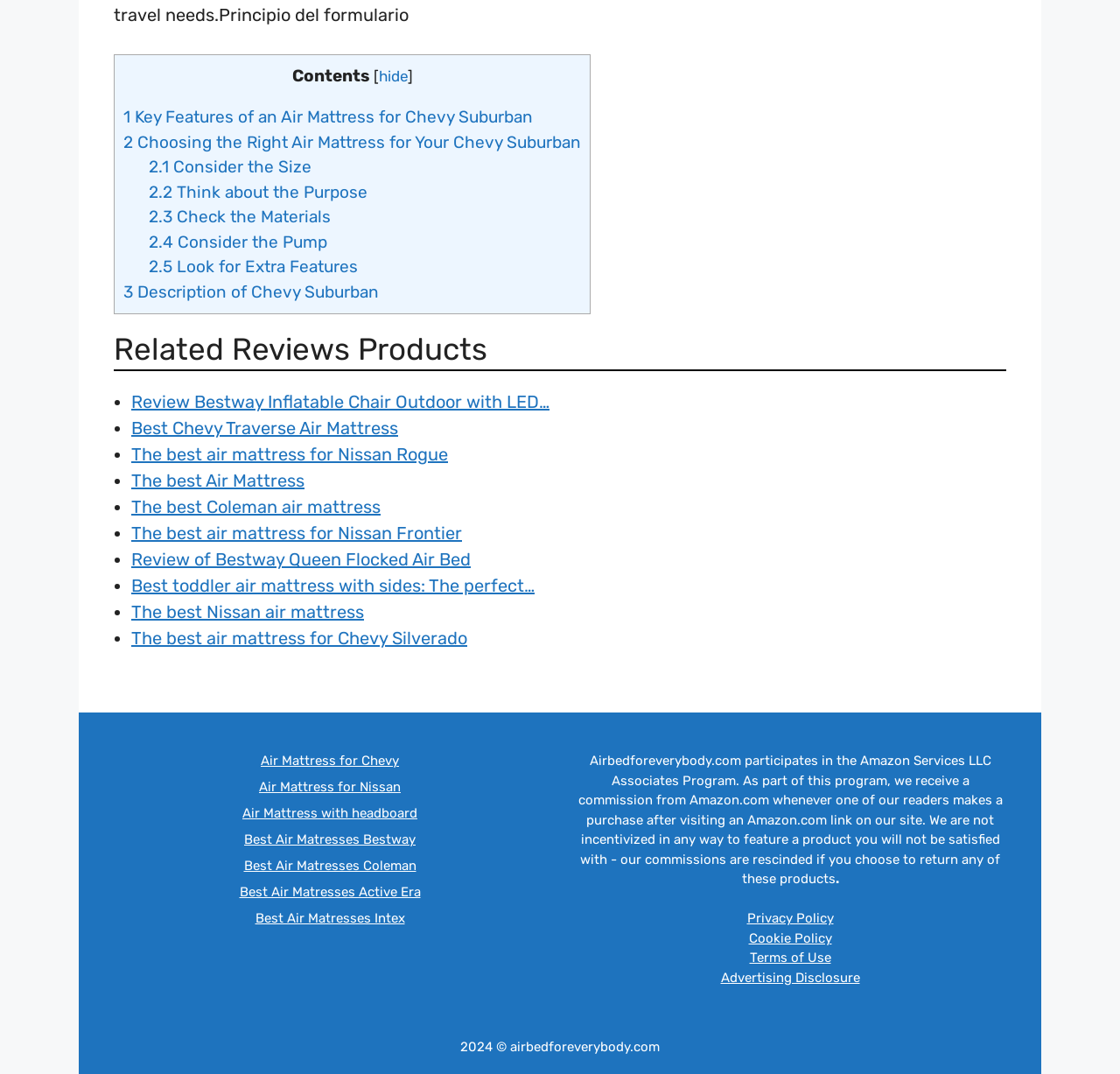What is the main topic of this webpage?
Refer to the screenshot and deliver a thorough answer to the question presented.

Based on the links and content on the webpage, it appears that the main topic is air mattresses, specifically for vehicles like Chevy Suburban and Nissan Rogue.